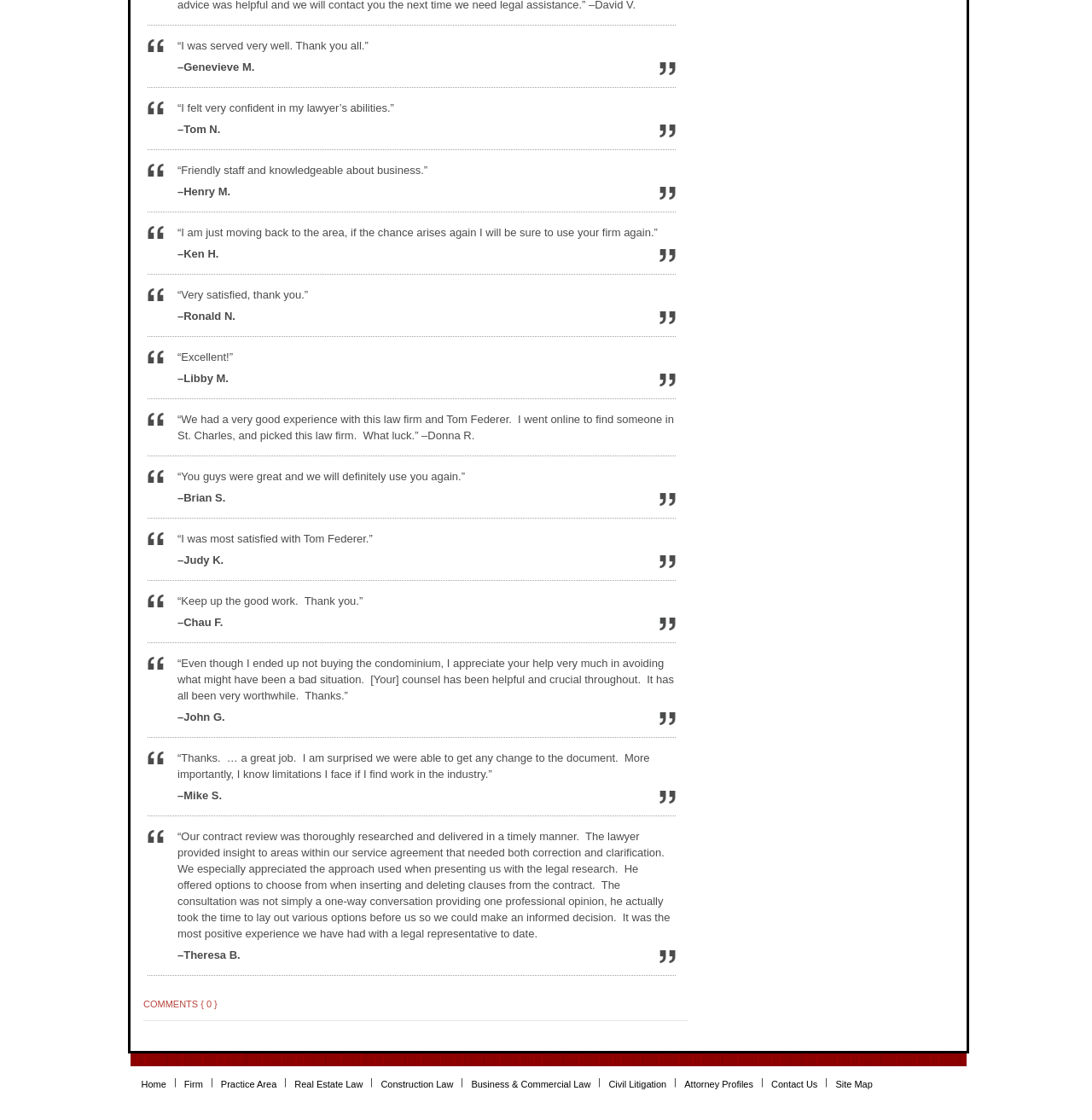Find the bounding box of the web element that fits this description: "Site Map".

[0.765, 0.961, 0.799, 0.975]